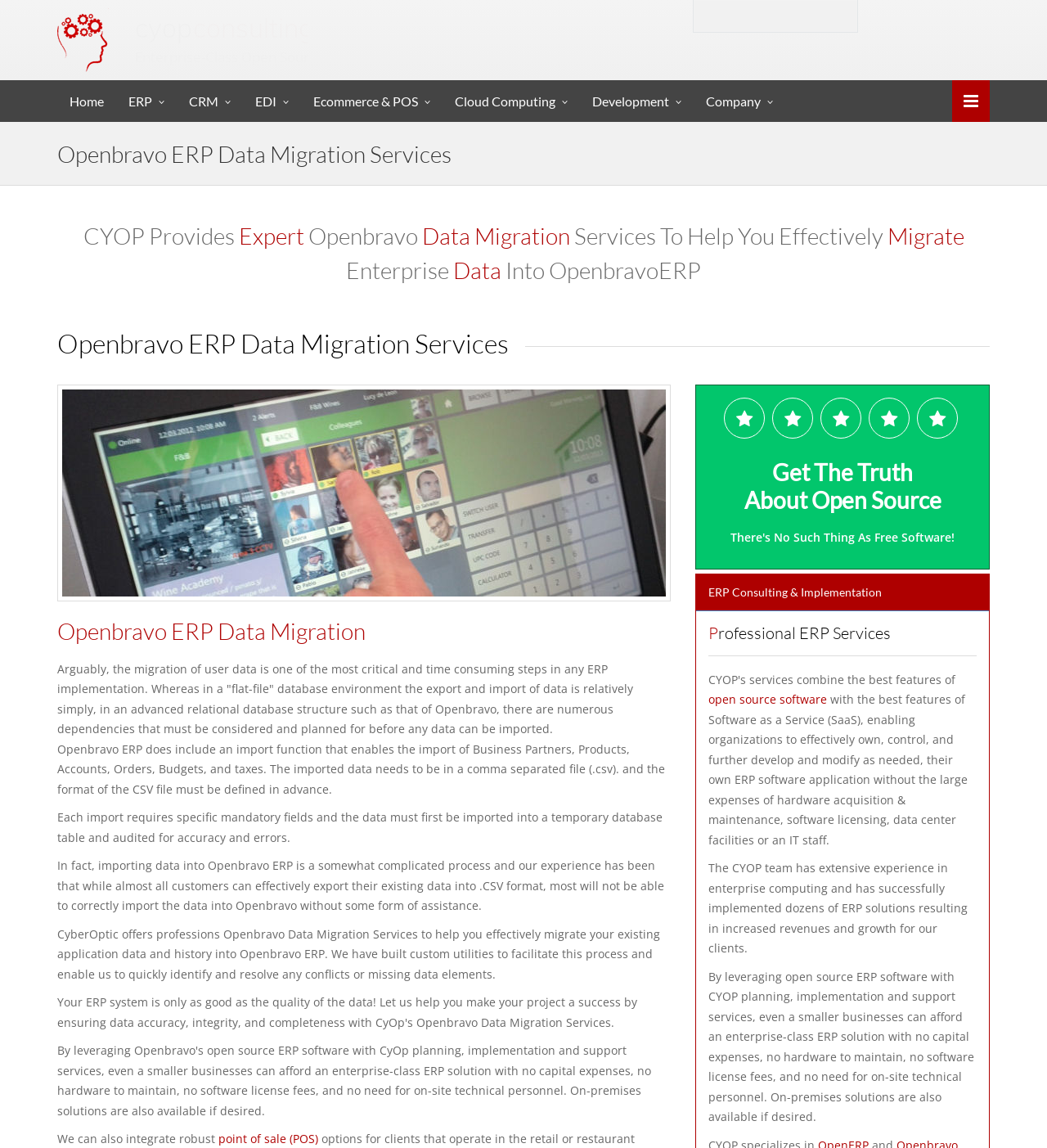Please determine the bounding box coordinates of the clickable area required to carry out the following instruction: "Click on the 'cyop consulting' link". The coordinates must be four float numbers between 0 and 1, represented as [left, top, right, bottom].

[0.114, 0.01, 0.285, 0.038]